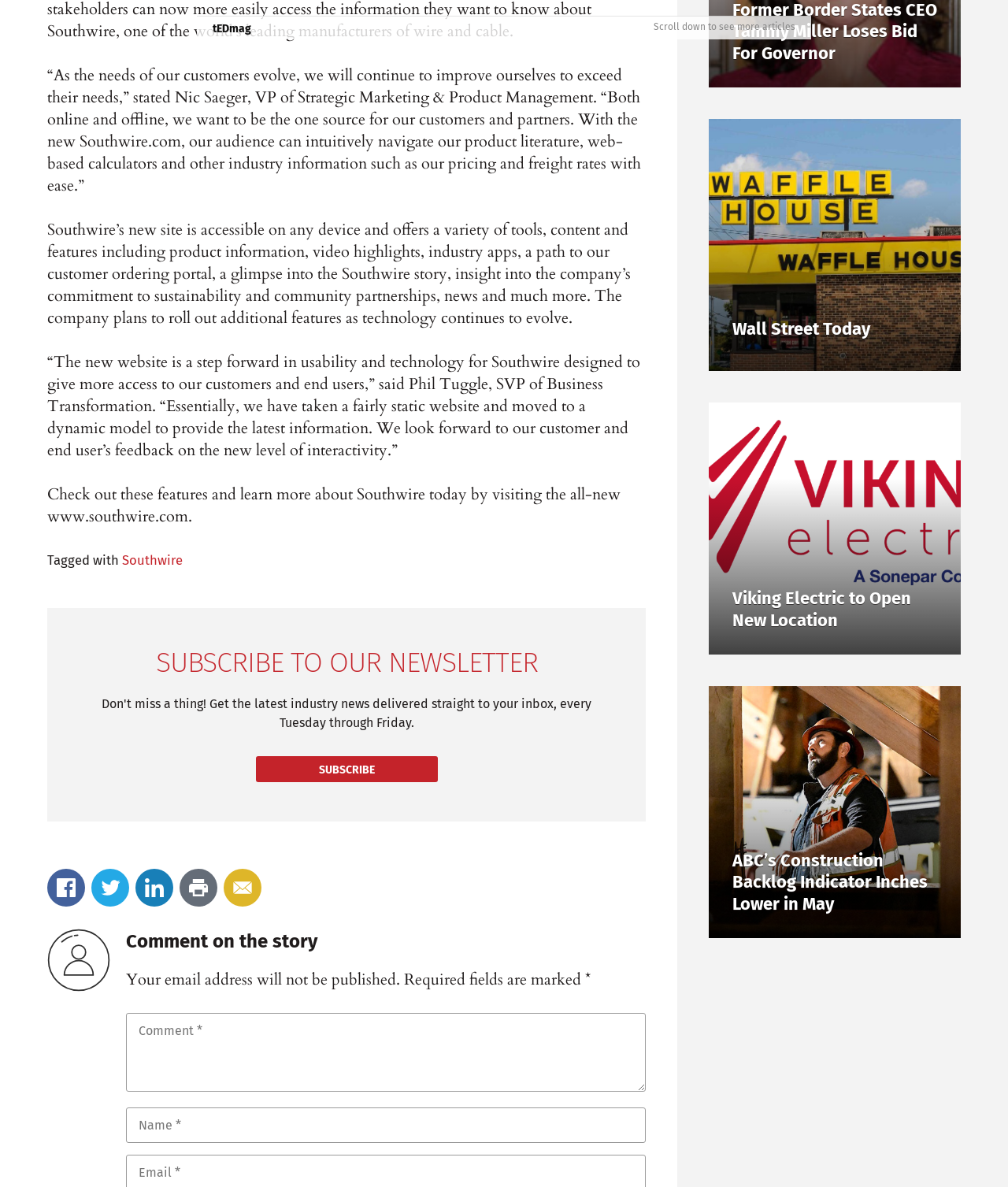Highlight the bounding box coordinates of the element that should be clicked to carry out the following instruction: "Leave a comment". The coordinates must be given as four float numbers ranging from 0 to 1, i.e., [left, top, right, bottom].

[0.125, 0.853, 0.641, 0.919]